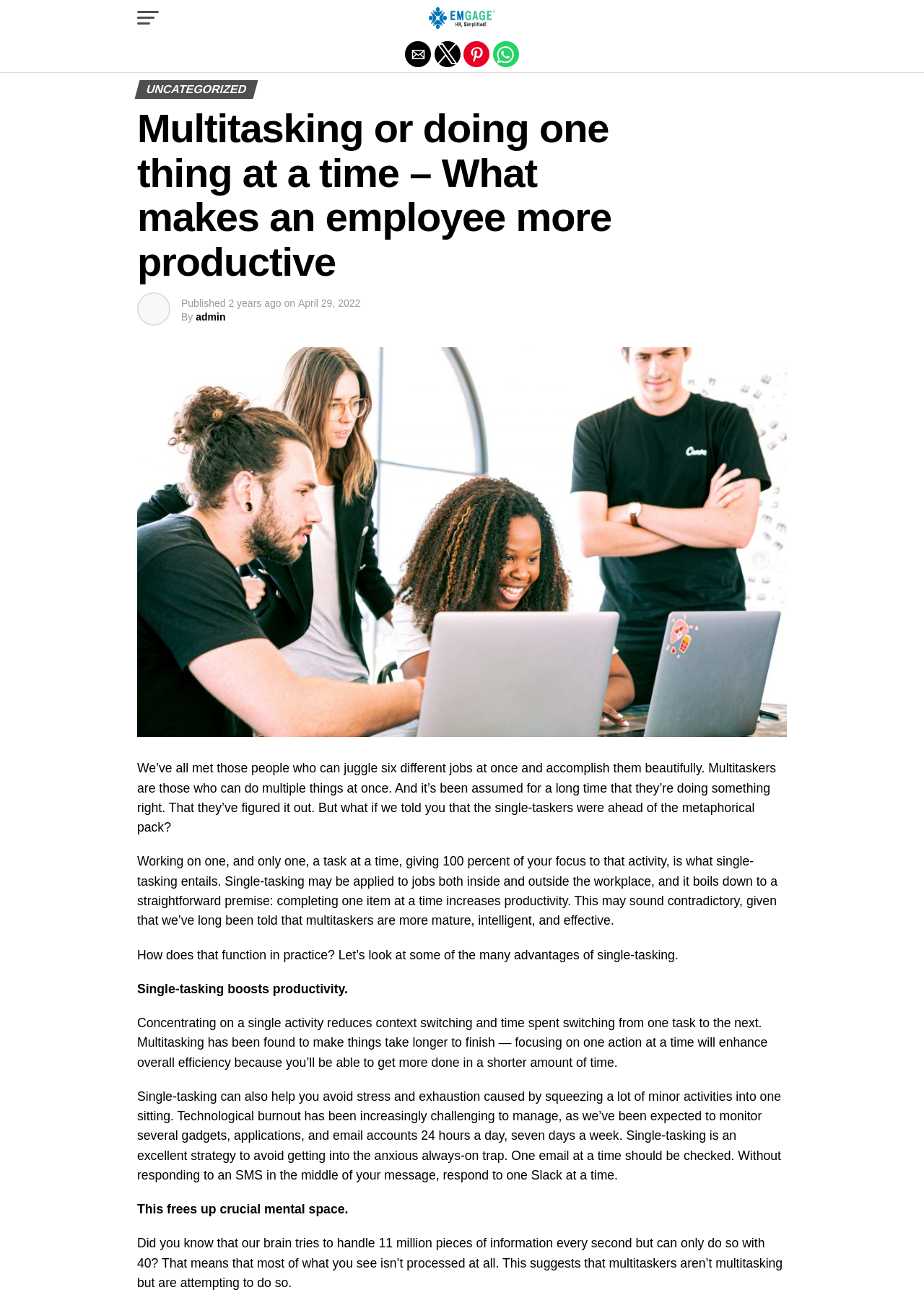What is the benefit of single-tasking mentioned in the article?
Using the image, provide a detailed and thorough answer to the question.

I determined the answer by reading the StaticText element 'Single-tasking boosts productivity.' which is a sub-element of the Root Element.